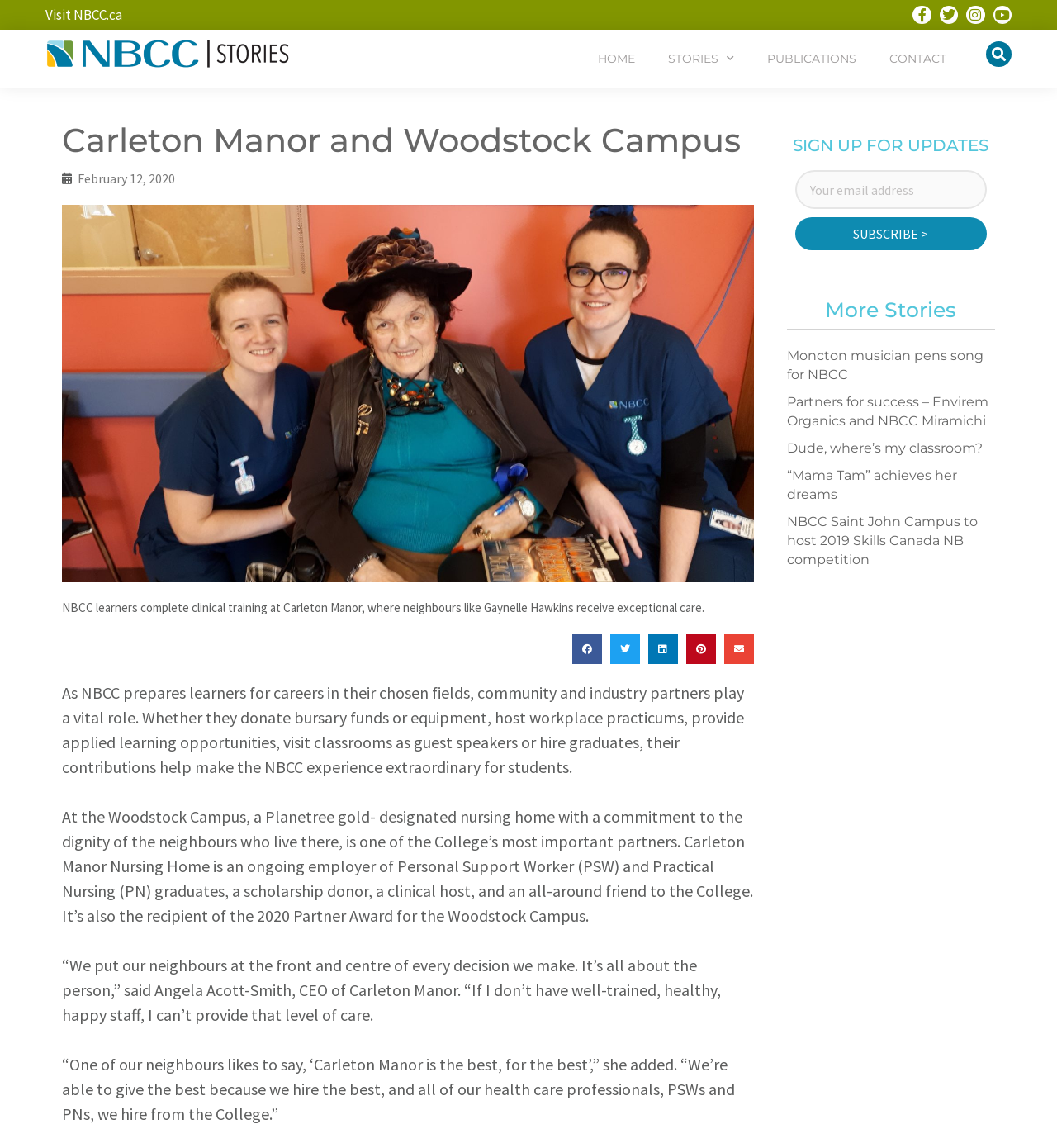Based on the image, give a detailed response to the question: How many articles are listed under 'More Stories'?

I looked at the section 'More Stories' and counted the number of articles listed, which are 4 articles with headings 'Moncton musician pens song for NBCC', 'Partners for success – Envirem Organics and NBCC Miramichi', 'Dude, where’s my classroom?', and '“Mama Tam” achieves her dreams'.